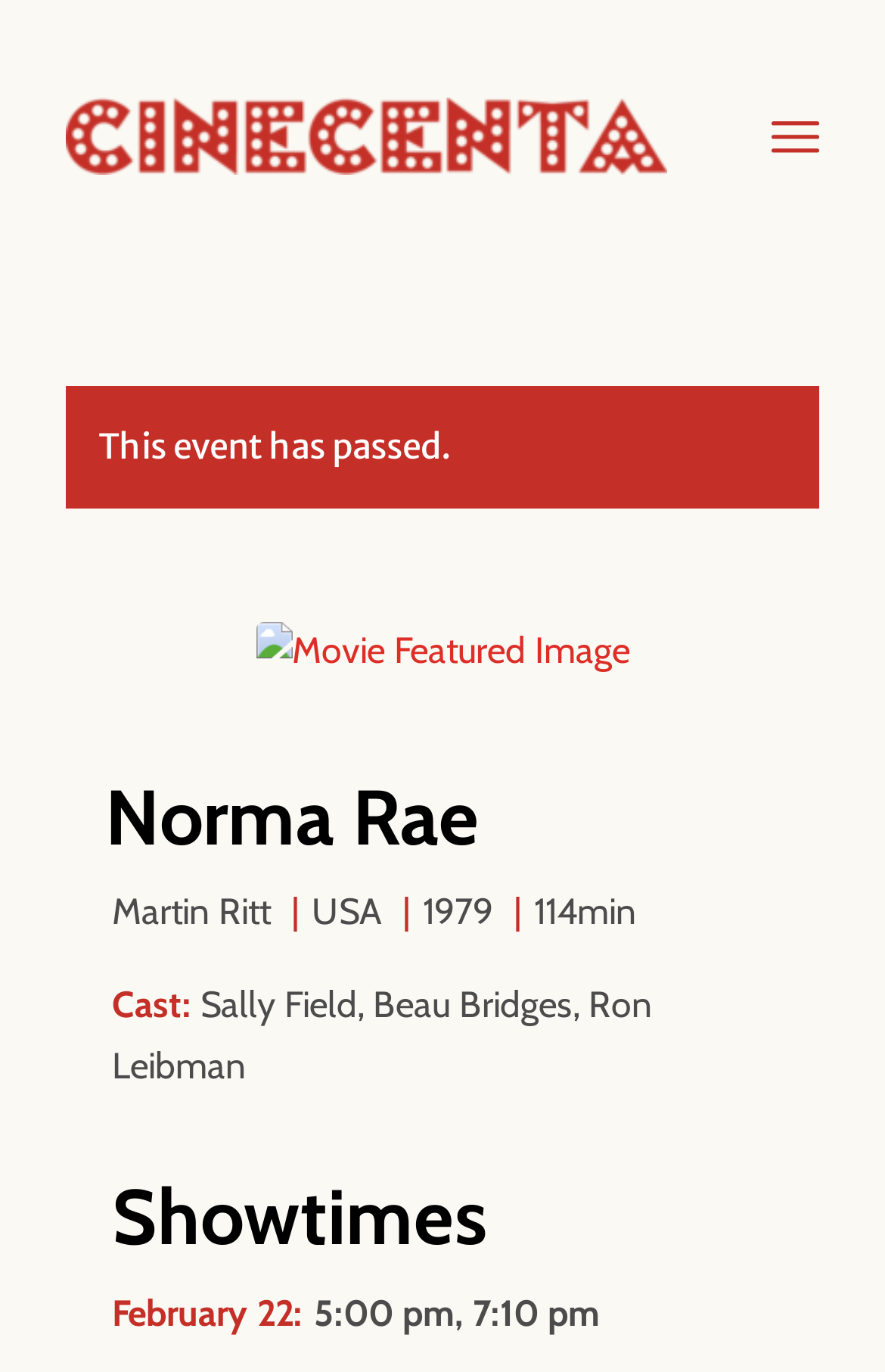Find the bounding box coordinates for the UI element whose description is: "aria-label="Cinecenta"". The coordinates should be four float numbers between 0 and 1, in the format [left, top, right, bottom].

[0.075, 0.033, 0.755, 0.165]